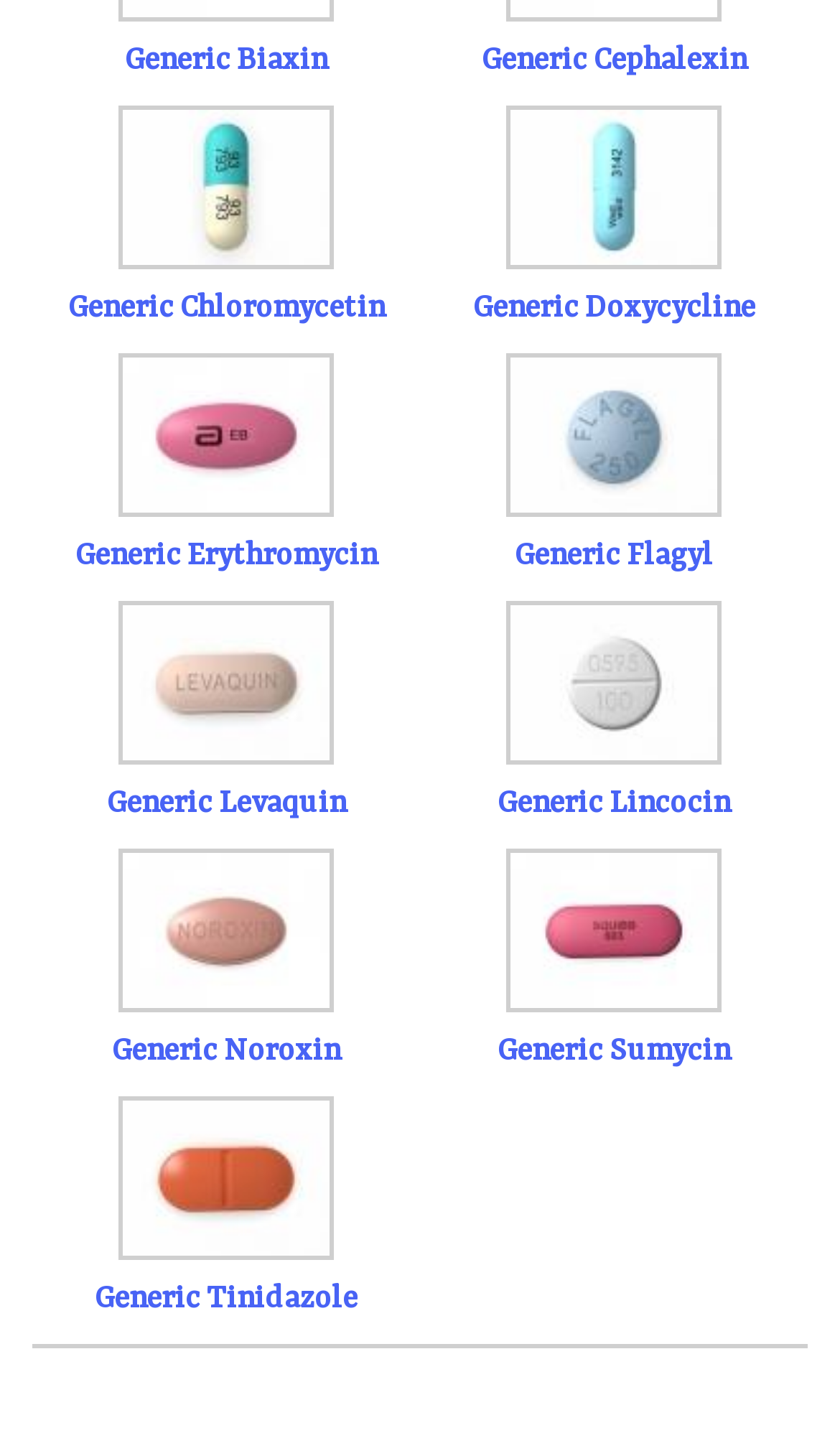Please identify the bounding box coordinates of the element's region that needs to be clicked to fulfill the following instruction: "view Generic Chloromycetin". The bounding box coordinates should consist of four float numbers between 0 and 1, i.e., [left, top, right, bottom].

[0.141, 0.074, 0.397, 0.188]